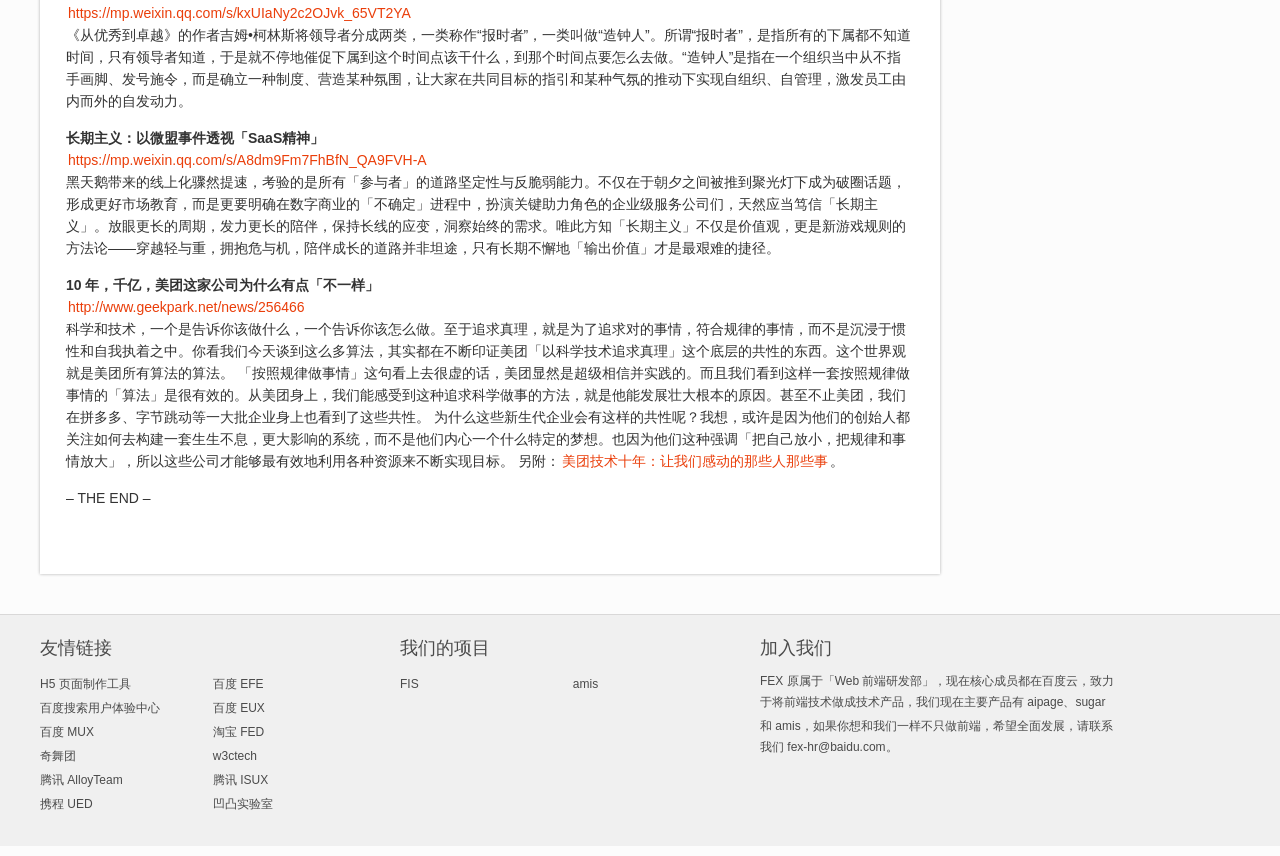Locate the bounding box coordinates of the area that needs to be clicked to fulfill the following instruction: "Read the text about 长期主义". The coordinates should be in the format of four float numbers between 0 and 1, namely [left, top, right, bottom].

[0.052, 0.152, 0.253, 0.171]